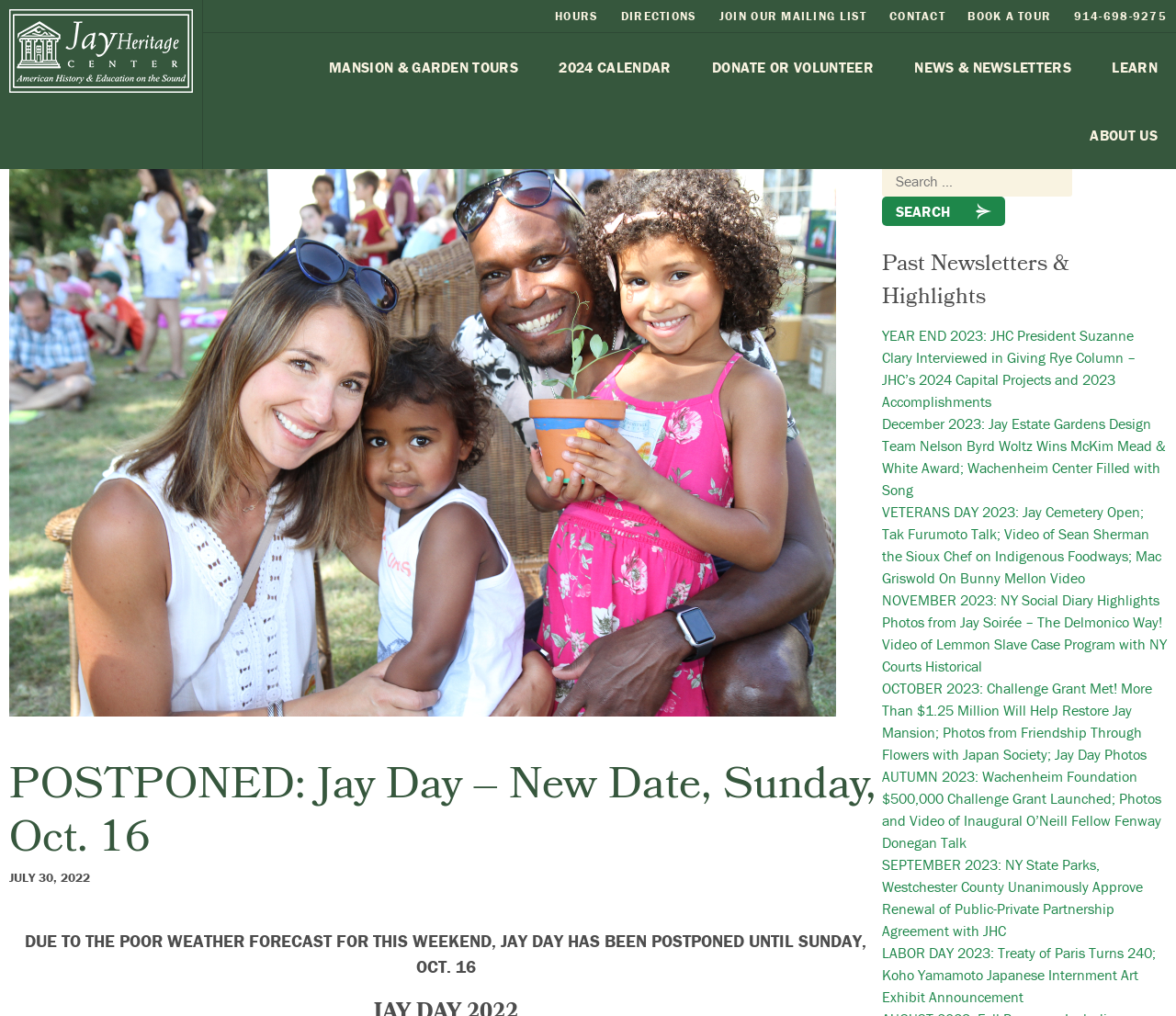Please identify the bounding box coordinates of the clickable area that will allow you to execute the instruction: "visit the blog".

None